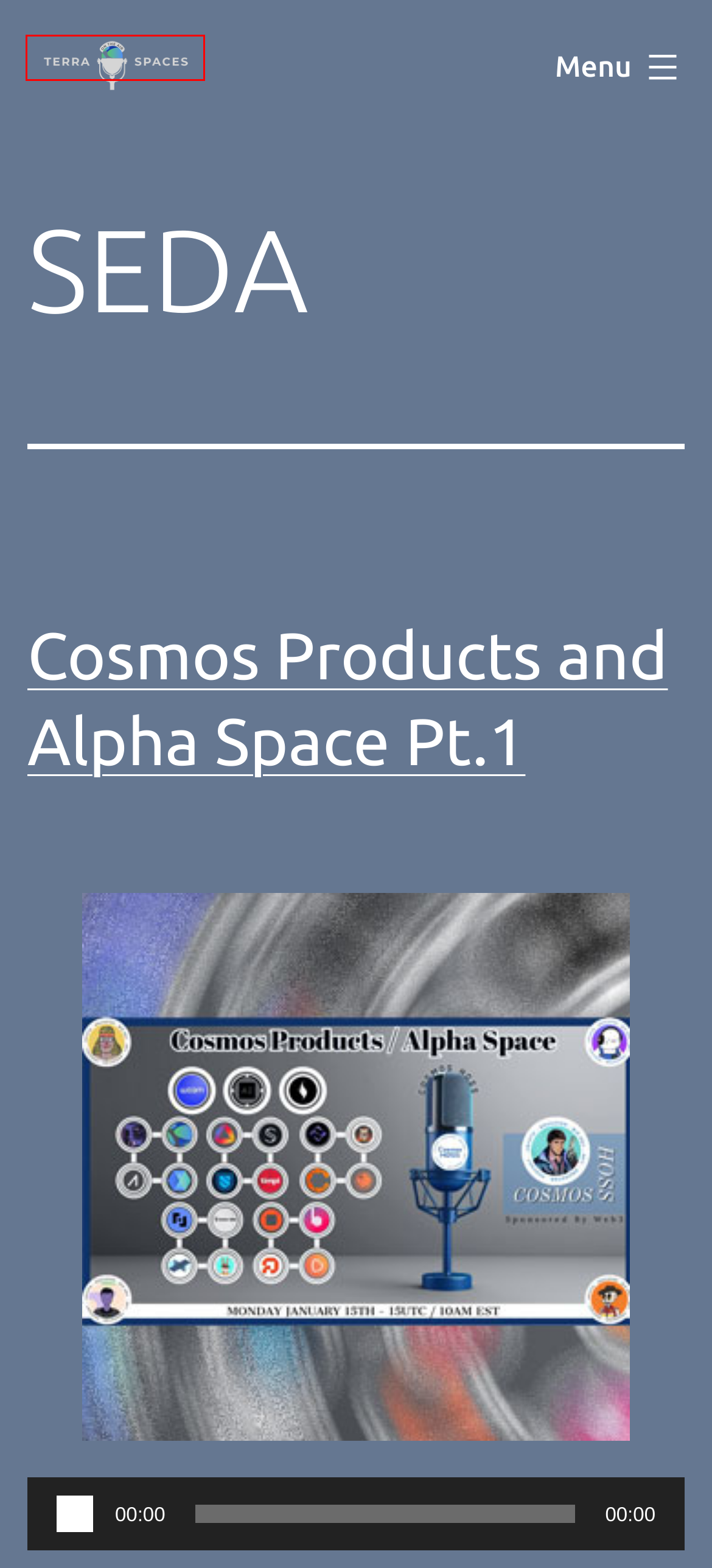Examine the screenshot of the webpage, which has a red bounding box around a UI element. Select the webpage description that best fits the new webpage after the element inside the red bounding box is clicked. Here are the choices:
A. Interchain Info - ICI - The Interchain Wiki
B. Cosmos Products and Alpha Space Pt.1 – TerraSpaces
C. TerraSpaces – Crypto Audio Vaults archiving discussions focused on Terra, the Cosmos, and beyond!
D. Subscribe to TerraSpaces – TerraSpaces
E. Cody Marx Bailey – TerraSpaces
F. Mat Lee - Plan B
G. Alex Zaidelson – TerraSpaces
H. TerraSpaces Audio Vaults

C